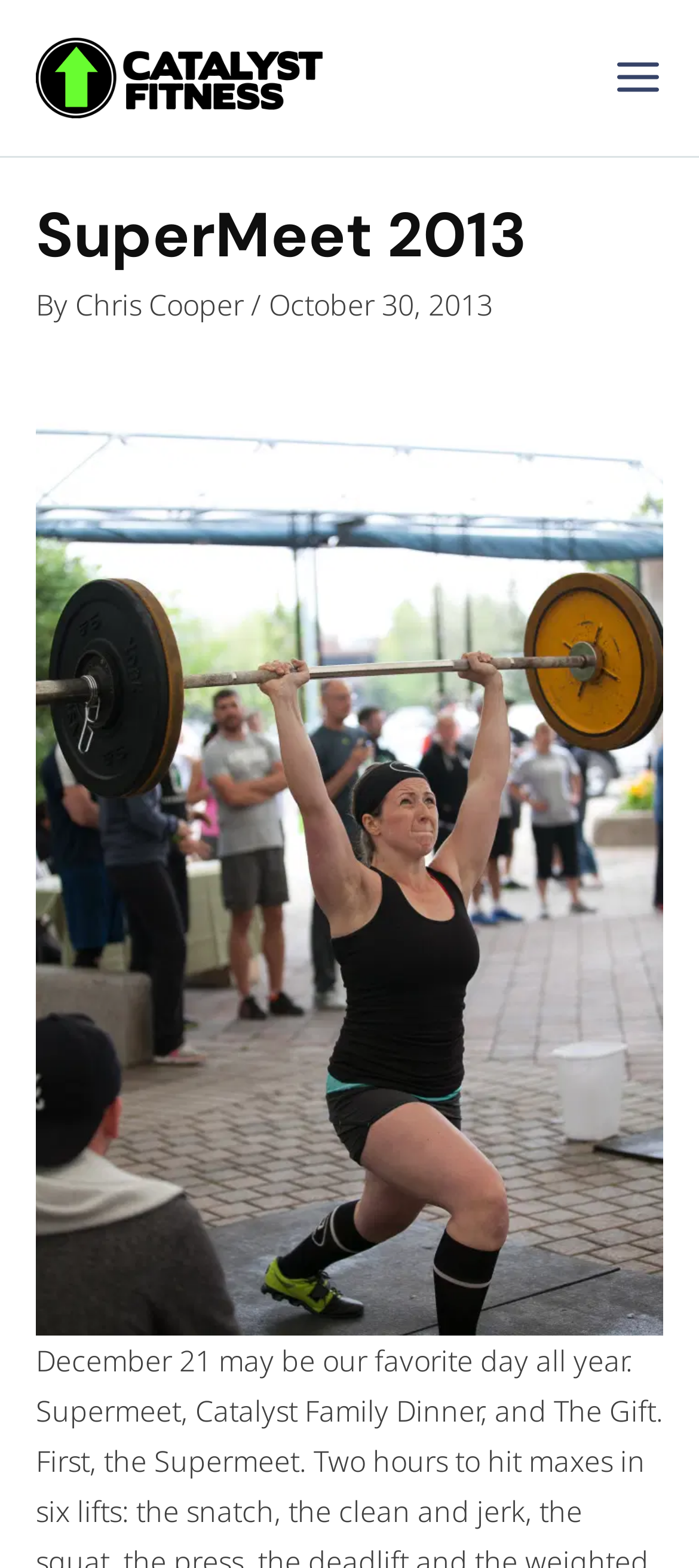Based on the element description "Main Menu", predict the bounding box coordinates of the UI element.

[0.877, 0.017, 0.949, 0.082]